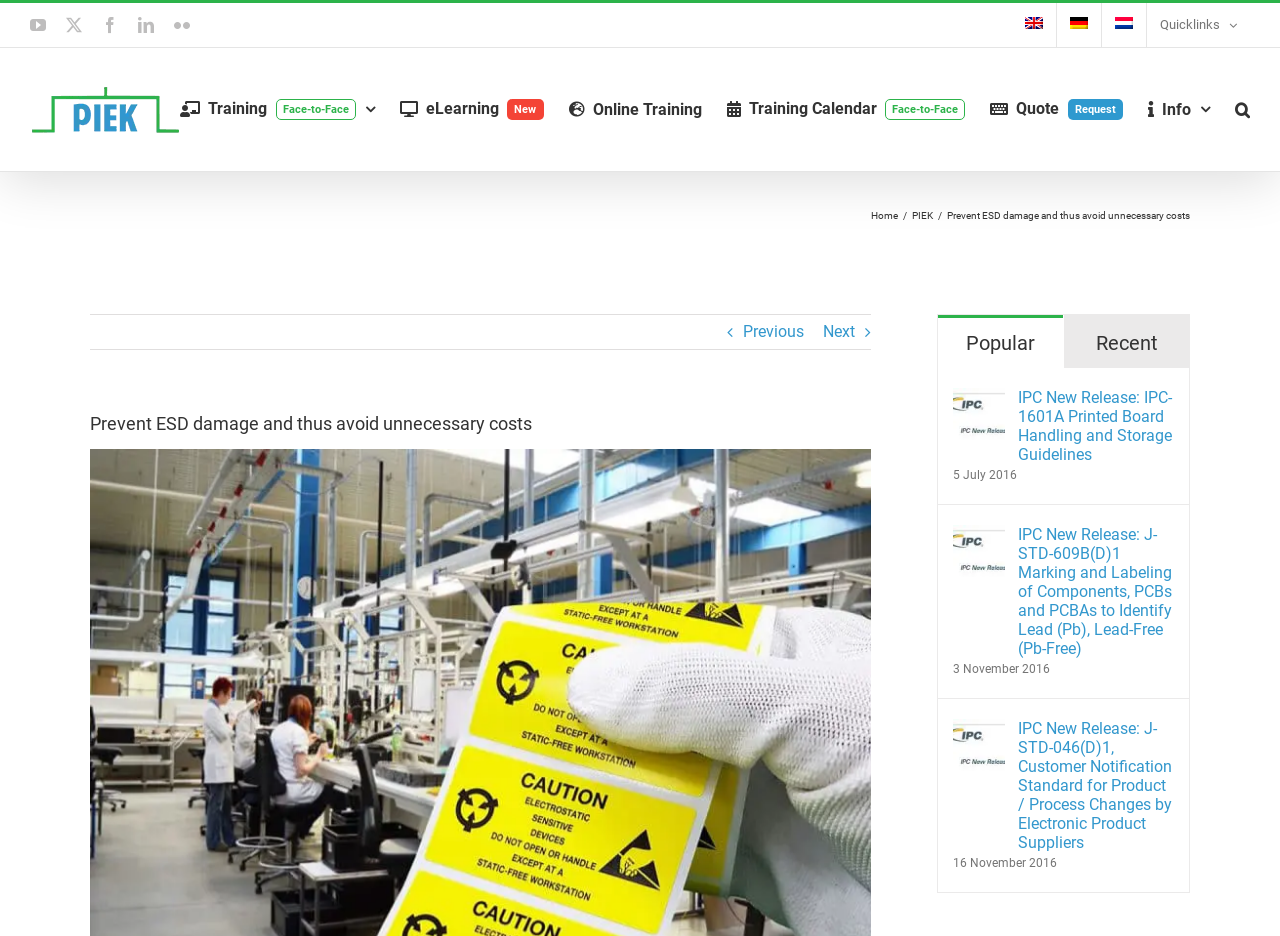Please identify the bounding box coordinates of where to click in order to follow the instruction: "Click the YouTube link".

[0.023, 0.018, 0.036, 0.035]